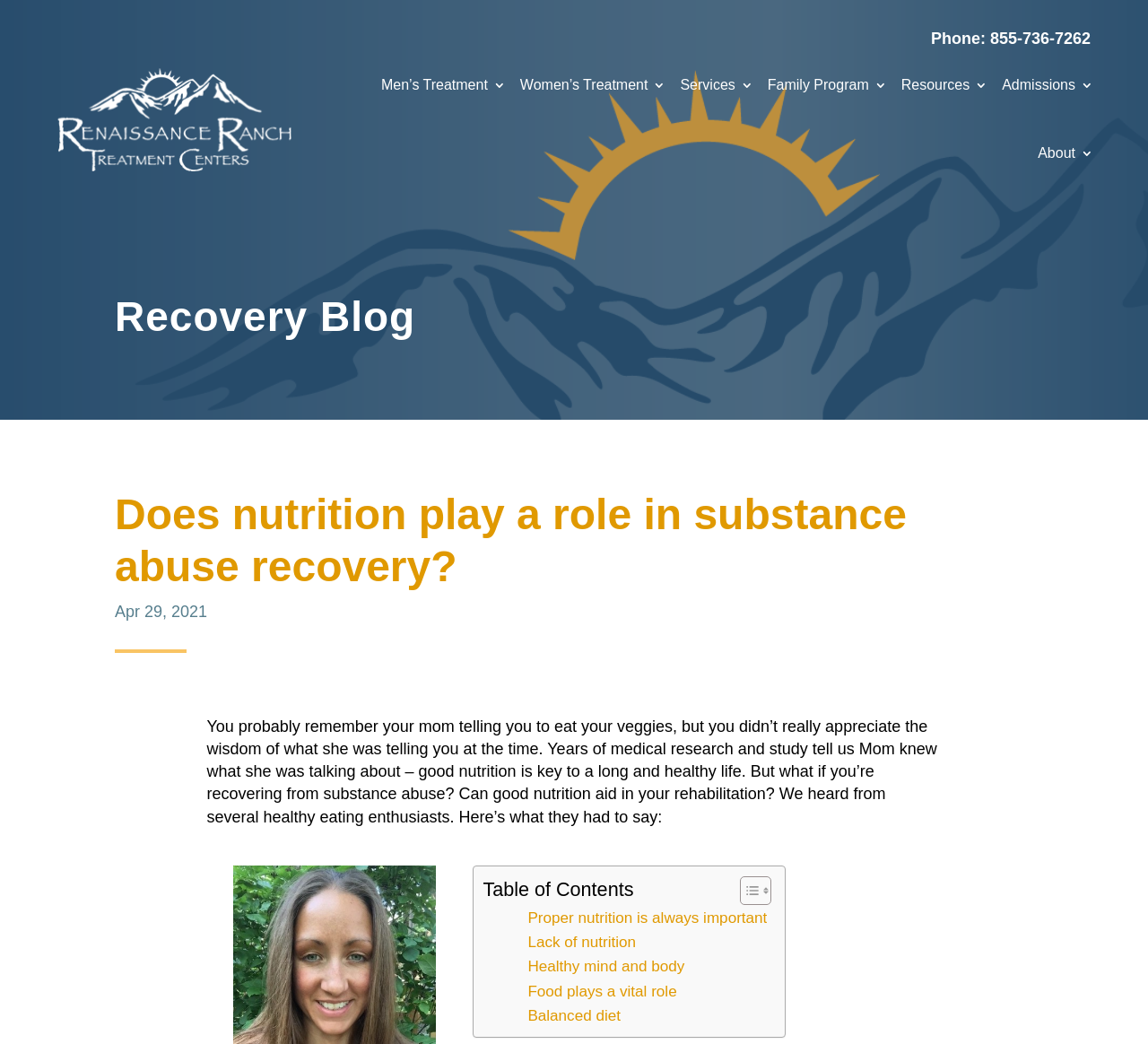Please specify the coordinates of the bounding box for the element that should be clicked to carry out this instruction: "Learn about drug rehab and alcohol treatment". The coordinates must be four float numbers between 0 and 1, formatted as [left, top, right, bottom].

[0.05, 0.065, 0.254, 0.164]